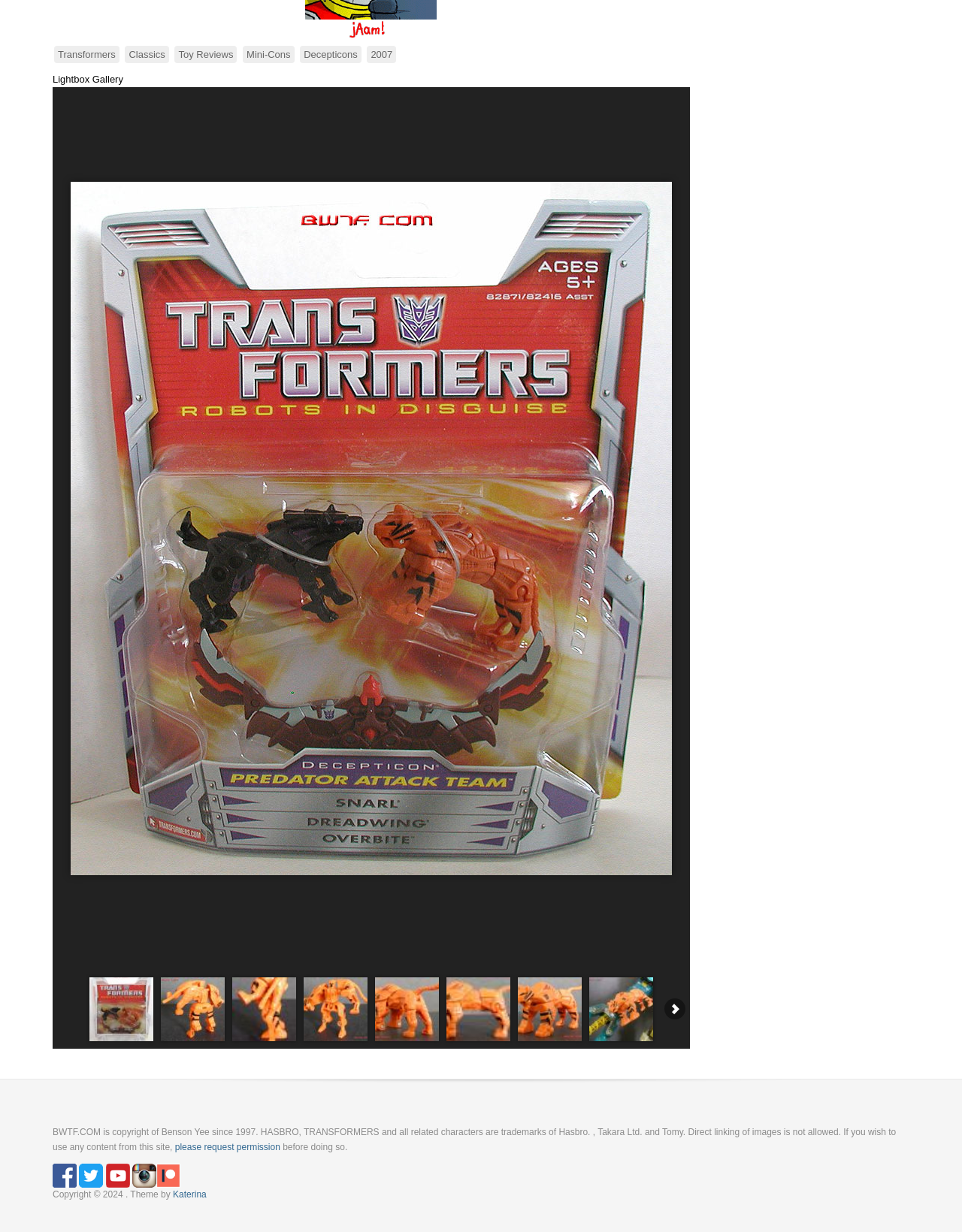Find the bounding box coordinates of the element you need to click on to perform this action: 'click on the 'Transformers' link'. The coordinates should be represented by four float values between 0 and 1, in the format [left, top, right, bottom].

[0.056, 0.037, 0.124, 0.051]